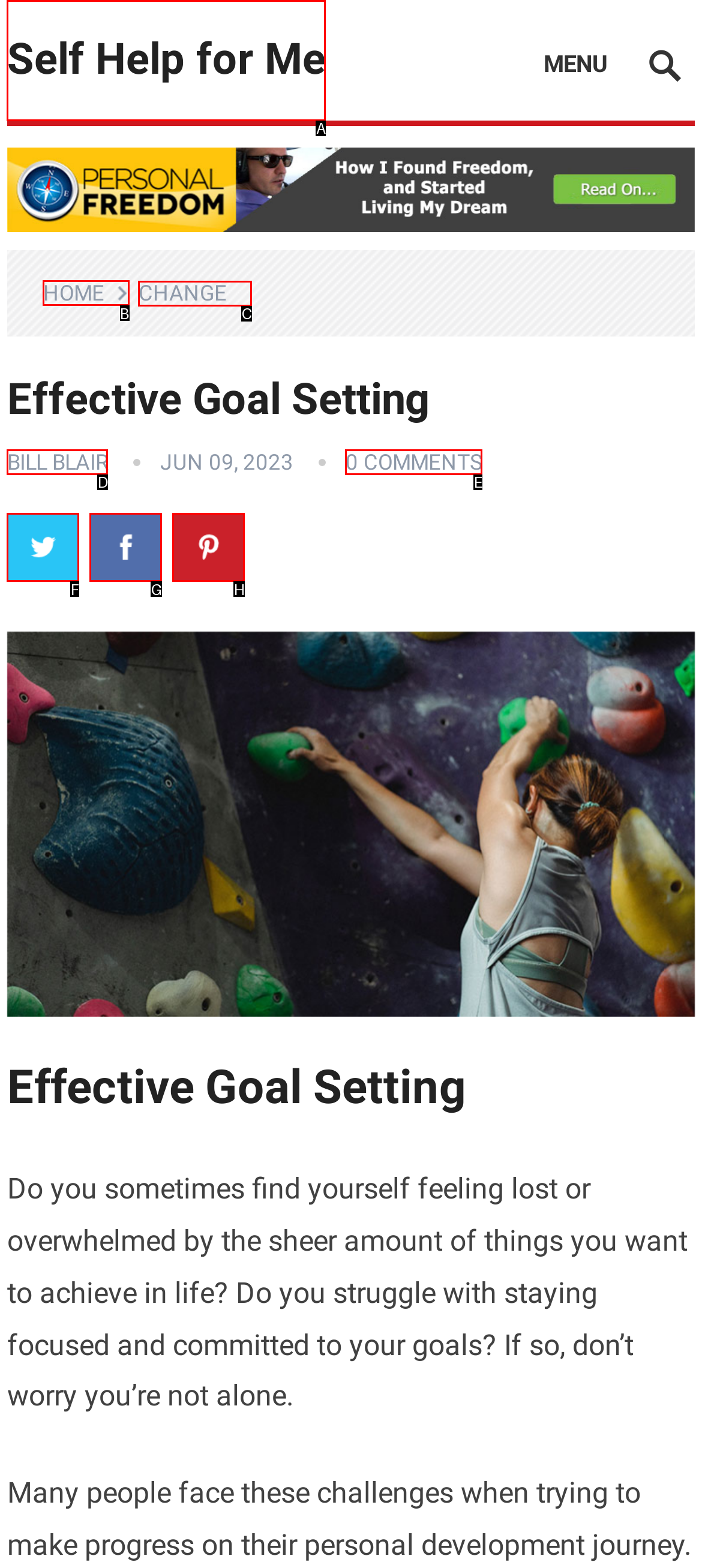Select the appropriate HTML element to click on to finish the task: click on the 'HOME' link.
Answer with the letter corresponding to the selected option.

B